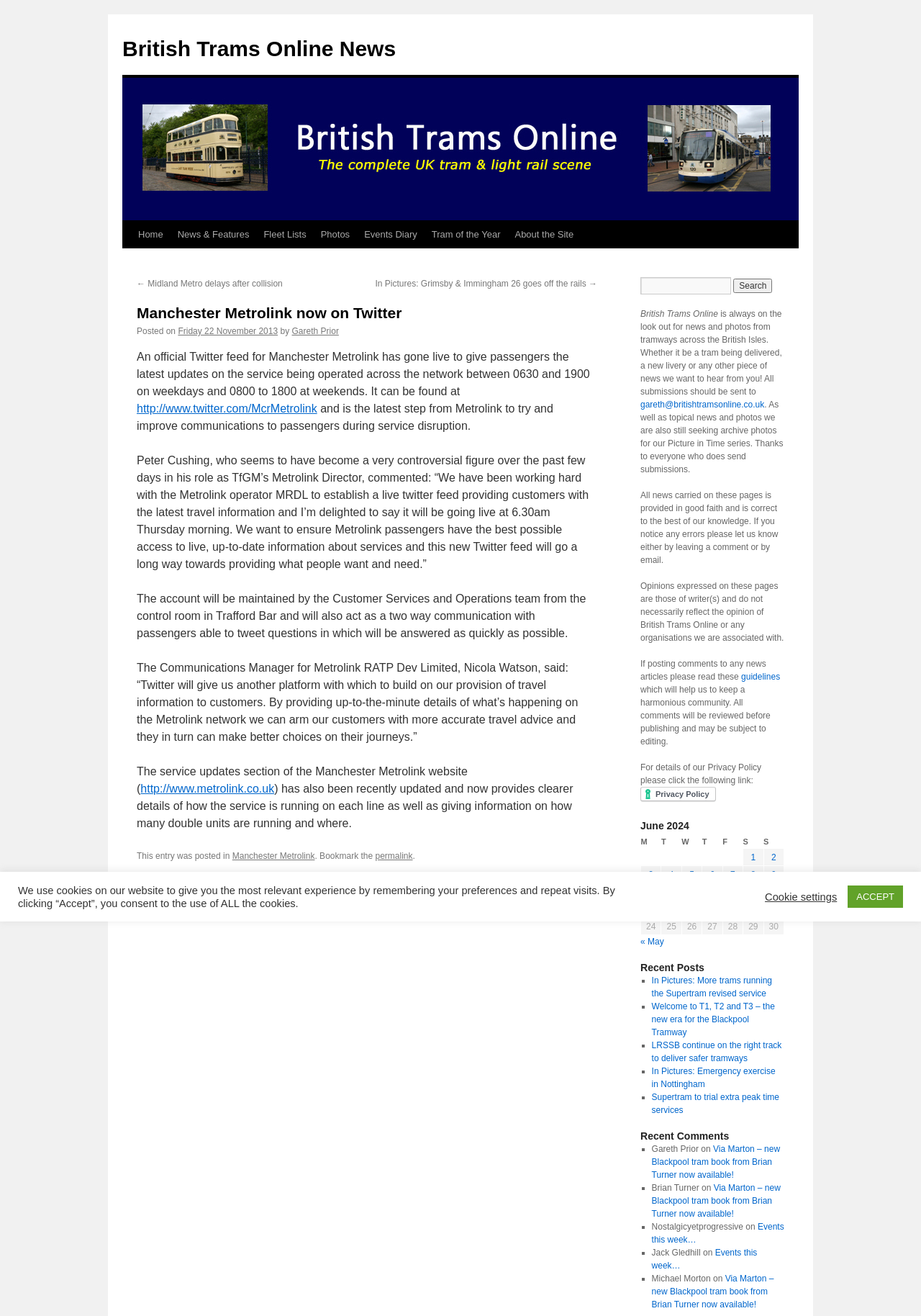Who is the Director of TfGM’s Metrolink?
Analyze the image and provide a thorough answer to the question.

The answer can be found in the paragraph that starts with 'Peter Cushing, who seems to have become a very controversial figure...' where it mentions Peter Cushing as the Director of TfGM’s Metrolink.